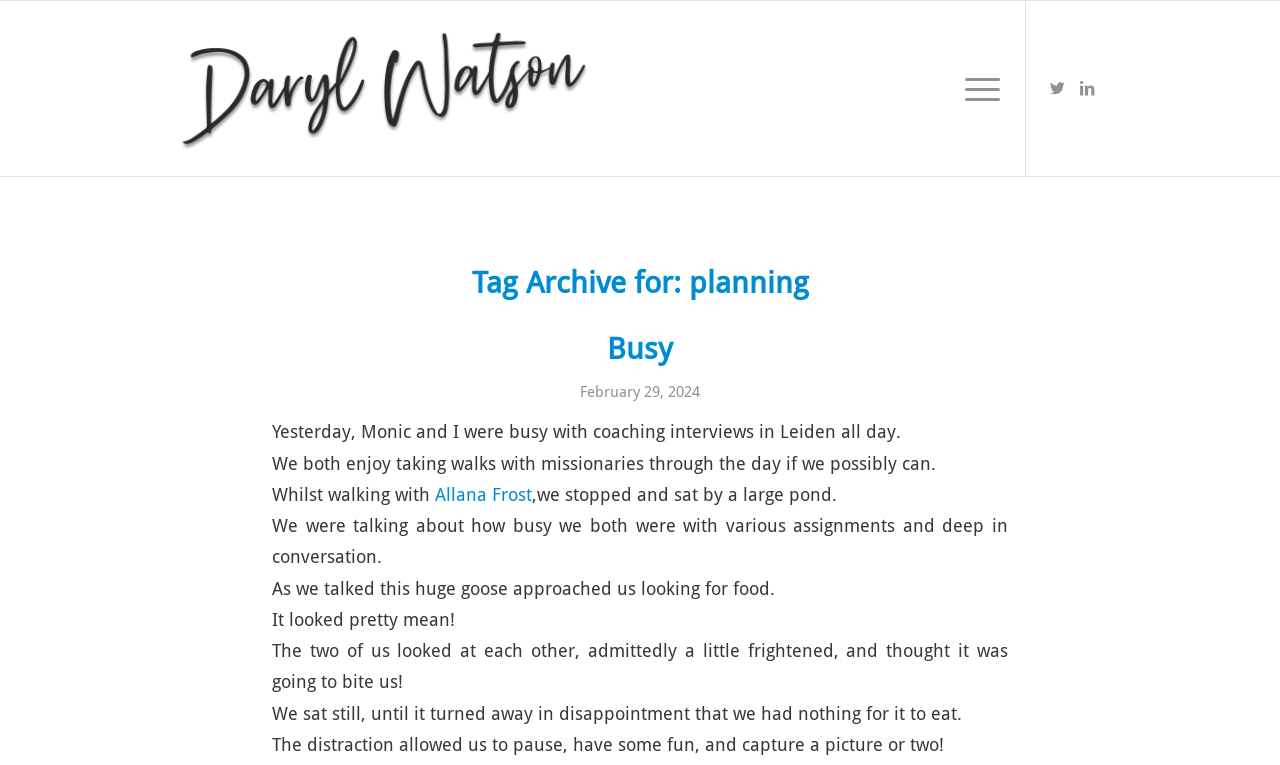Give an in-depth explanation of the webpage layout and content.

The webpage is a blog archive page focused on the topic of "planning" by Daryl Watson. At the top left, there is a logo image and a link to "Daryl Watson" with a bounding box that spans about 32% of the page width and 23% of the page height. To the right of the logo, there is a "Menu" link. On the top right, there are social media links to Twitter and LinkedIn.

Below the top section, there is a heading "Tag Archive for: planning" that spans about 62% of the page width and 8% of the page height. Under this heading, there is a subheading "Busy" with a link to the article "Busy". The article is dated February 29, 2024, and consists of several paragraphs of text. The text describes a busy day of coaching interviews and walks with missionaries, including a humorous encounter with a goose.

The article text is divided into several paragraphs, each describing a different part of the day. There are no images in the article, but the text is descriptive and engaging. The overall layout of the page is simple and easy to navigate, with clear headings and concise text.